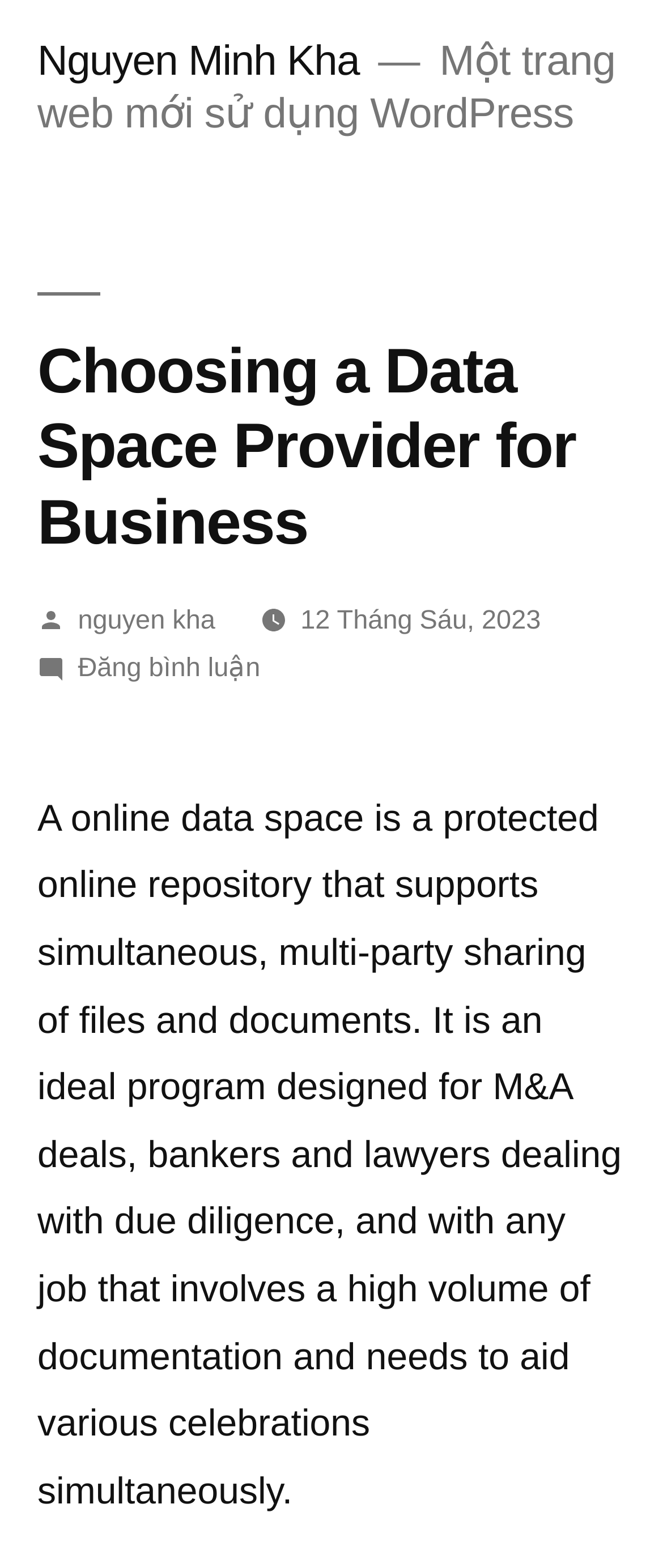Extract the primary heading text from the webpage.

Choosing a Data Space Provider for Business